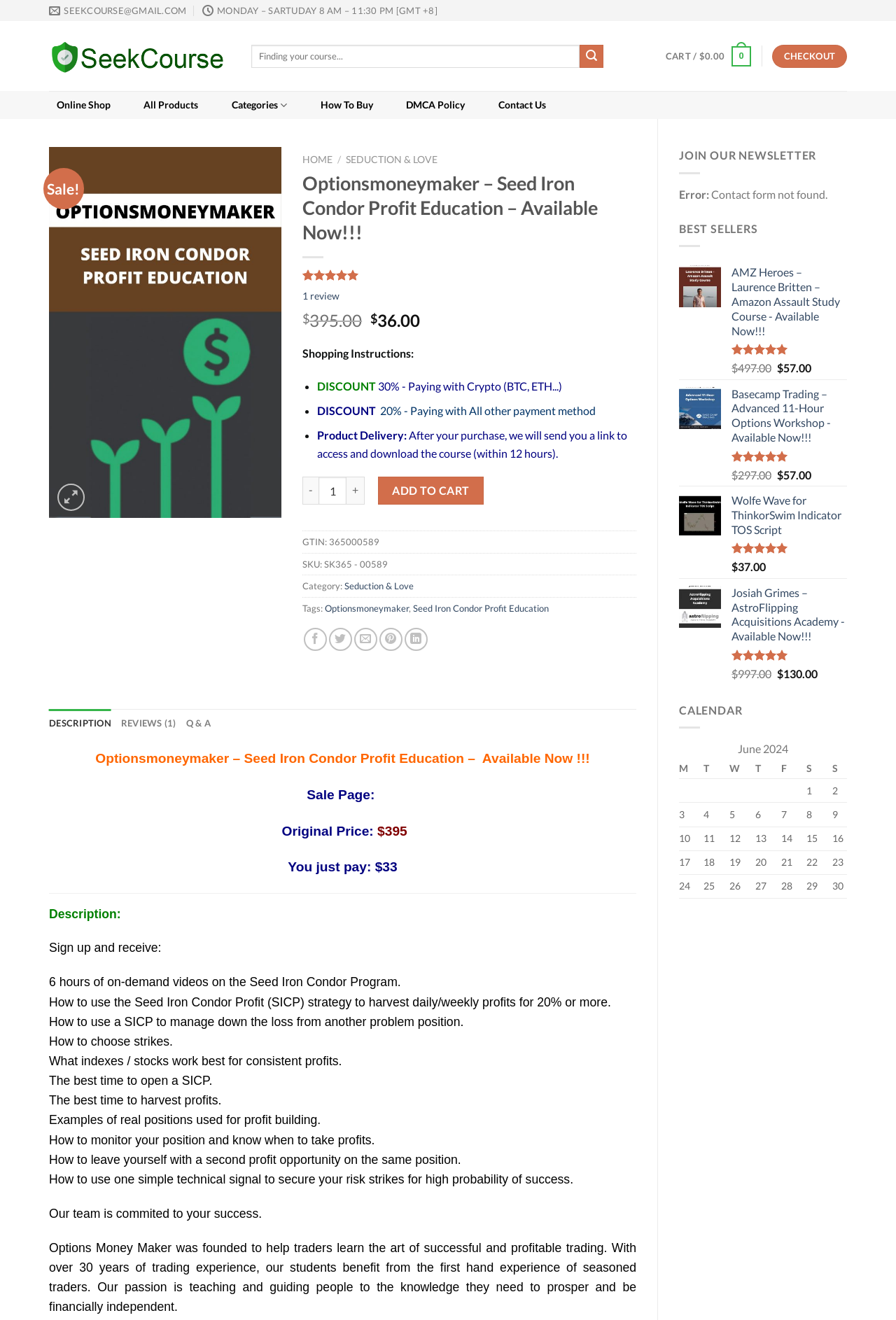Please locate the bounding box coordinates for the element that should be clicked to achieve the following instruction: "Browse online shop". Ensure the coordinates are given as four float numbers between 0 and 1, i.e., [left, top, right, bottom].

[0.055, 0.069, 0.132, 0.09]